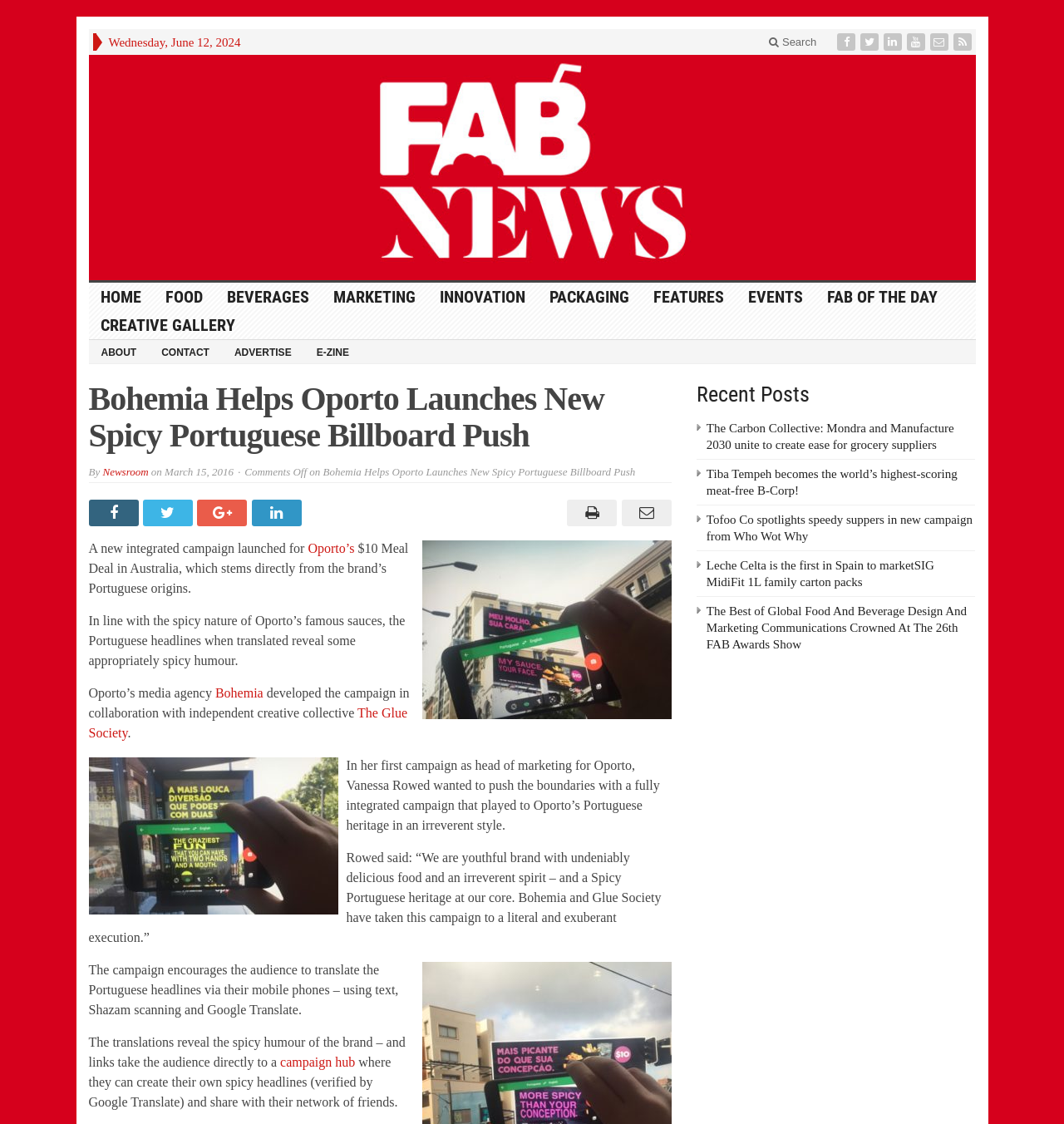Please identify the bounding box coordinates for the region that you need to click to follow this instruction: "Read the article about Oporto’s $10 Meal Deal".

[0.083, 0.481, 0.384, 0.53]